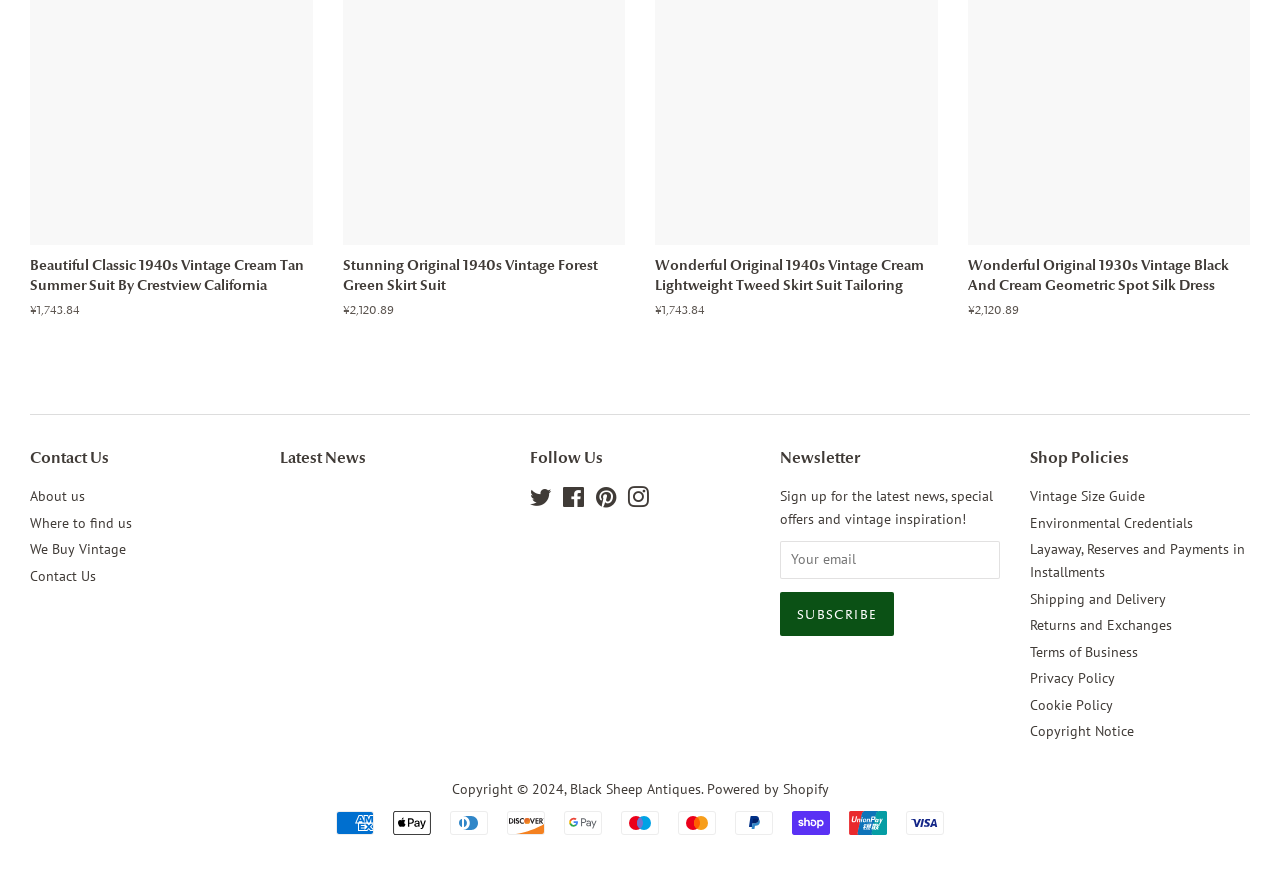Please provide the bounding box coordinates for the element that needs to be clicked to perform the following instruction: "Click Contact Us". The coordinates should be given as four float numbers between 0 and 1, i.e., [left, top, right, bottom].

[0.023, 0.651, 0.075, 0.672]